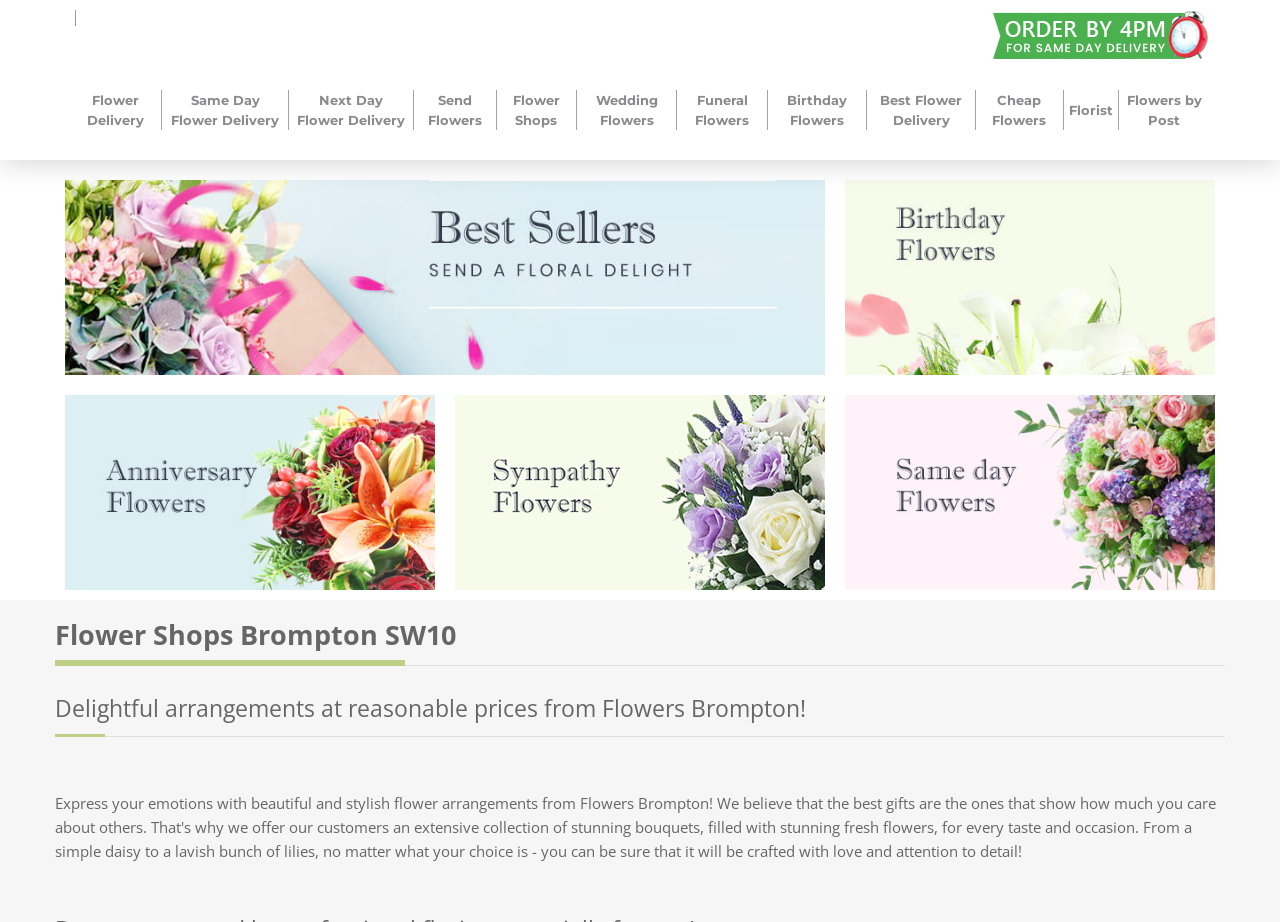Analyze and describe the webpage in a detailed narrative.

This webpage is about Brompton Flower Shops, where users can order flowers online. At the top left, there is a small logo image, accompanied by a link. On the top right, there is a larger image. Below these, there are 12 links in a row, including "Flower Delivery", "Same Day Flower Delivery", "Next Day Flower Delivery", and more, which are likely navigation links for the website.

Below these links, there are four sections, each containing a link, a heading, and an image. The sections are arranged in two columns, with the first column containing "BEST SELLERS", "ANNIVERSARY FLOWERS", and "SYMPATHY FLOWERS", and the second column containing "BIRTHDAY FLOWERS" and "SAME DAY FLOWERS". Each section has a heading with a similar title to the link, and an image that likely represents the type of flowers.

At the bottom of the page, there are two headings. The first one reads "Flower Shops Brompton SW10", and the second one describes the shop, saying "Delightful arrangements at reasonable prices from Flowers Brompton!".